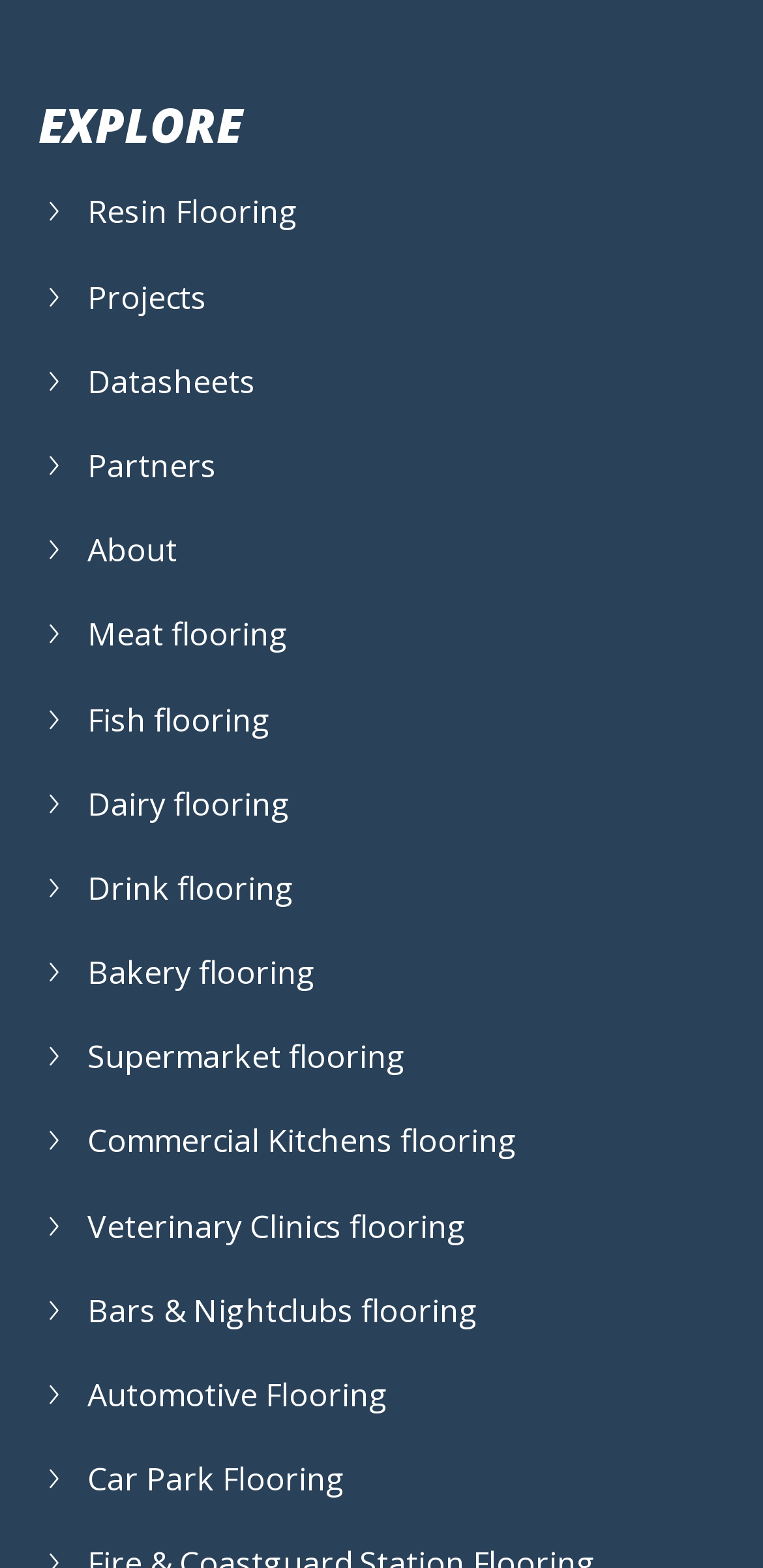Identify the coordinates of the bounding box for the element that must be clicked to accomplish the instruction: "View Datasheets".

[0.114, 0.229, 0.335, 0.257]